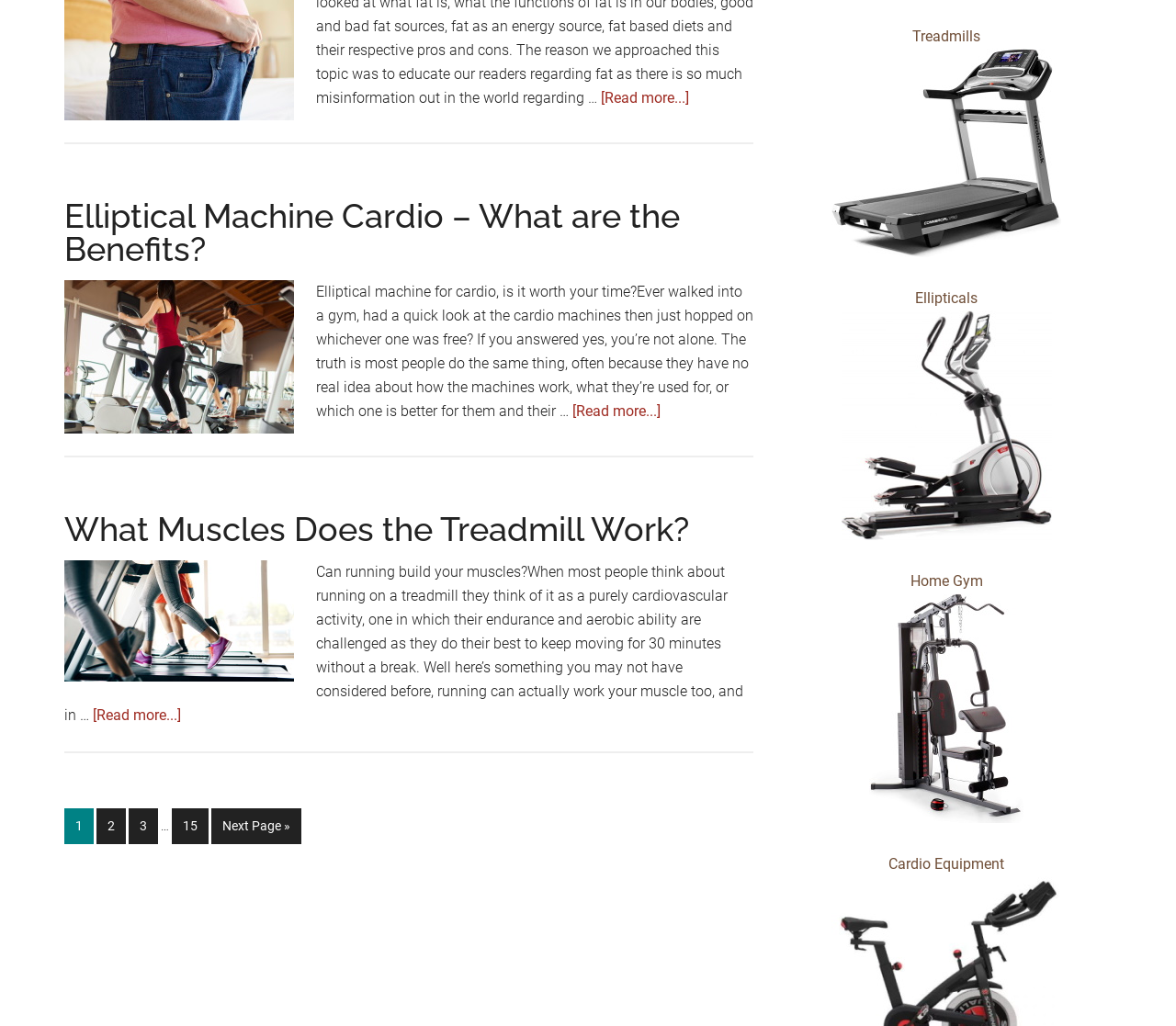What is the main topic of the webpage?
Observe the image and answer the question with a one-word or short phrase response.

Fitness